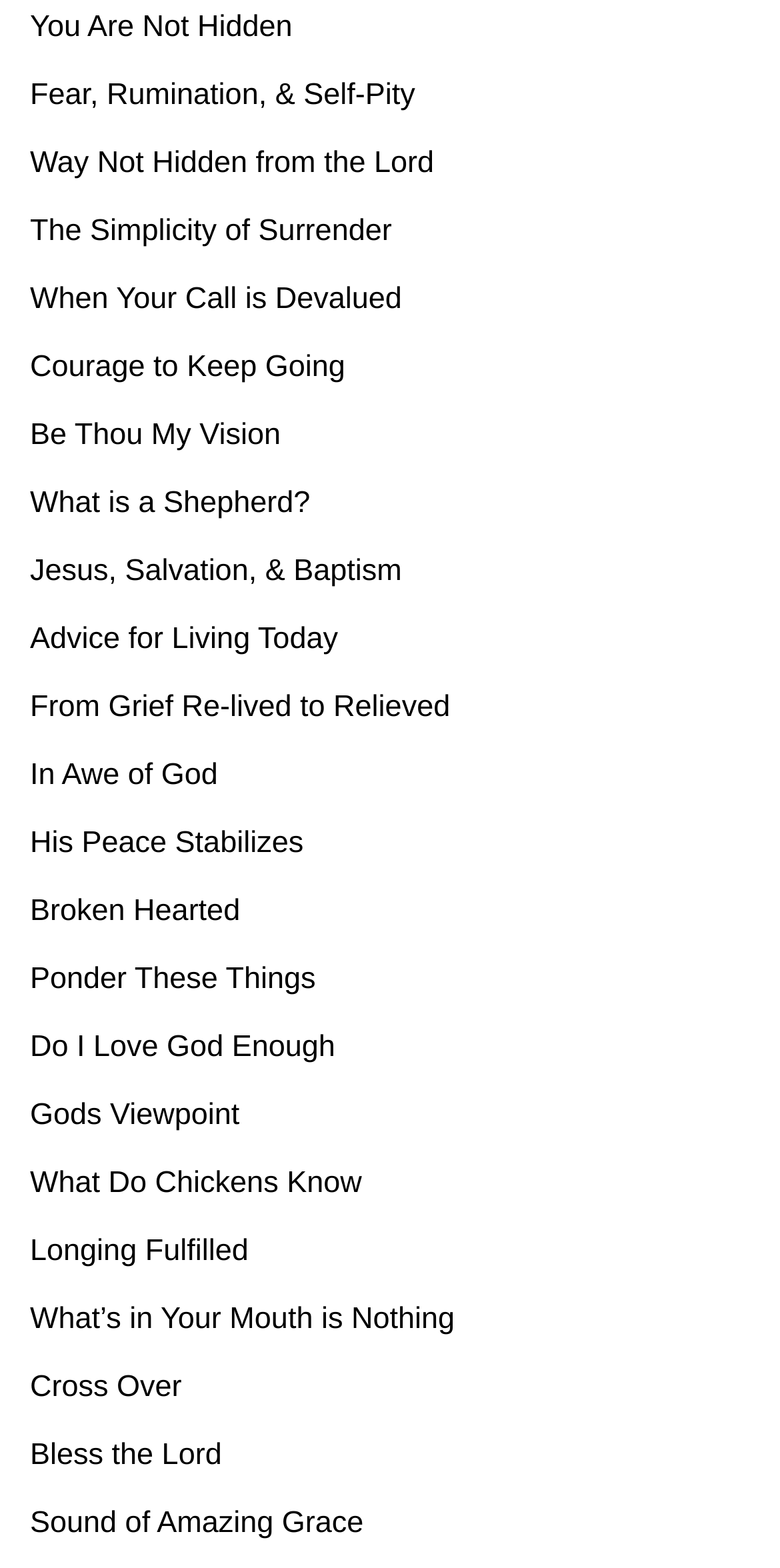Pinpoint the bounding box coordinates of the element that must be clicked to accomplish the following instruction: "visit 'Way Not Hidden from the Lord'". The coordinates should be in the format of four float numbers between 0 and 1, i.e., [left, top, right, bottom].

[0.038, 0.093, 0.556, 0.115]